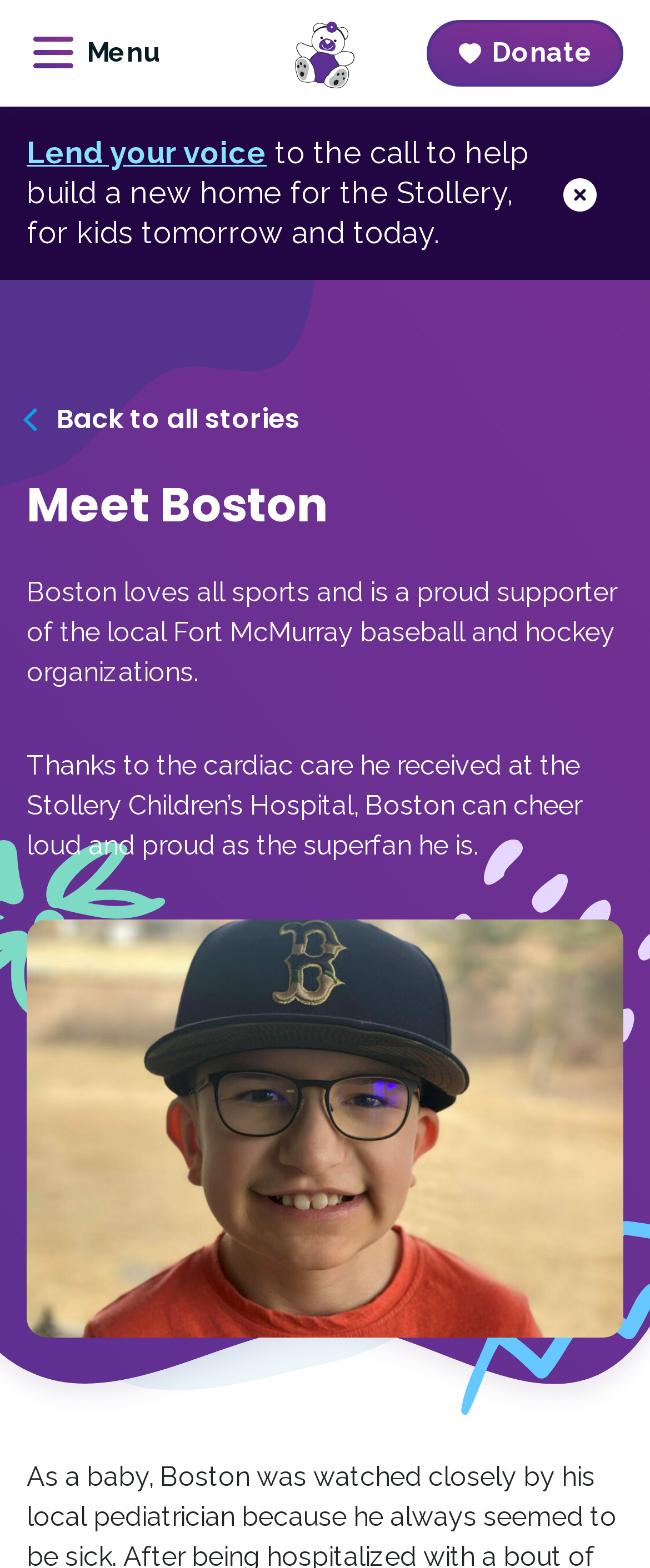Explain the webpage in detail.

The webpage is about Meet Boston, a story related to the Stollery Children's Hospital Foundation. At the top left, there is a "Menu" link, and next to it, there is a logo image with no alternative text. On the top right, there is a "Donate" link accompanied by a small image. 

Below the top navigation, there is a call-to-action link "Lend your voice" on the left, followed by a paragraph of text that explains the purpose of helping to build a new home for the Stollery Children's Hospital. 

On the top right, there is a "Close" button with a small image inside. Below the call-to-action link, there is a "Back to all stories" link. 

The main content of the webpage is a story about Boston, with a heading "Meet Boston" at the top. The story is divided into two paragraphs, describing Boston's love for sports and his experience with the cardiac care at the Stollery Children's Hospital. 

Below the text, there is a large image of Boston, which takes up most of the width of the webpage.